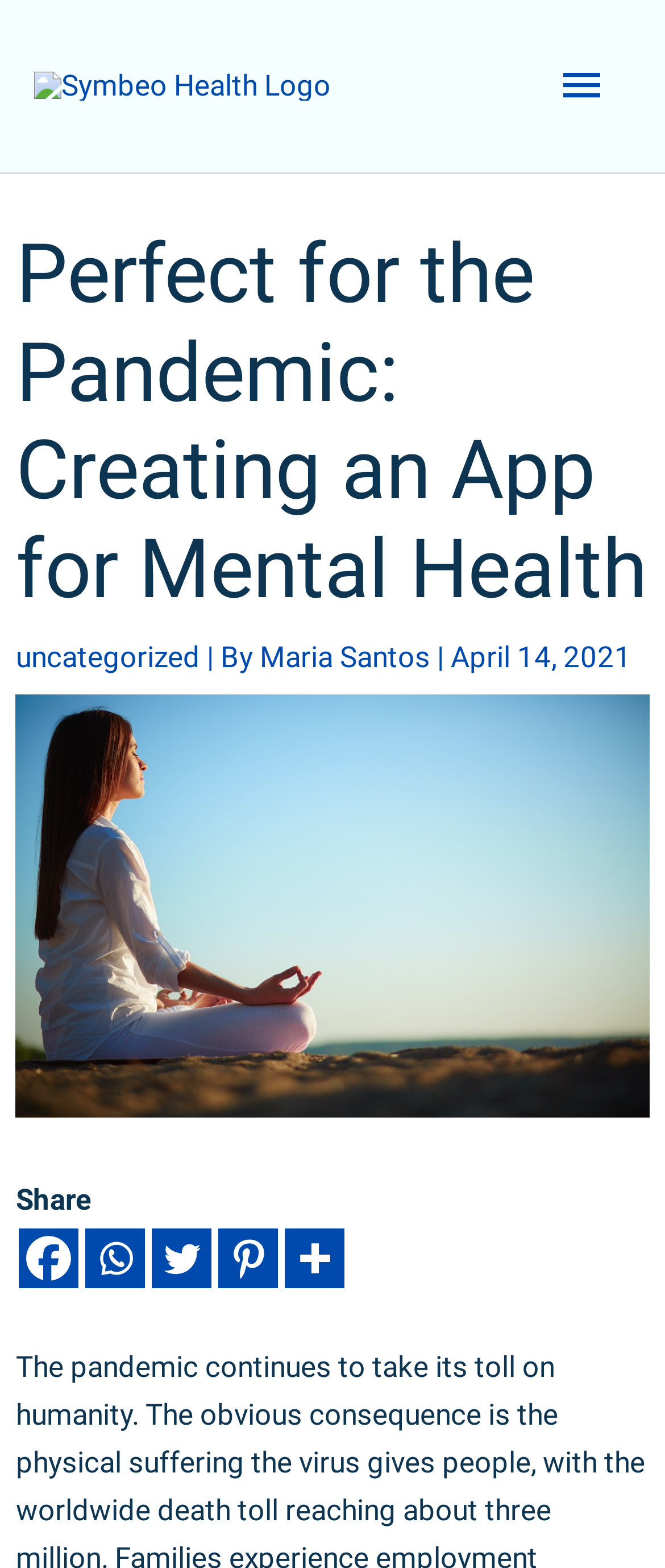Find the bounding box coordinates for the area that should be clicked to accomplish the instruction: "Open the Main Menu".

[0.8, 0.022, 0.949, 0.088]